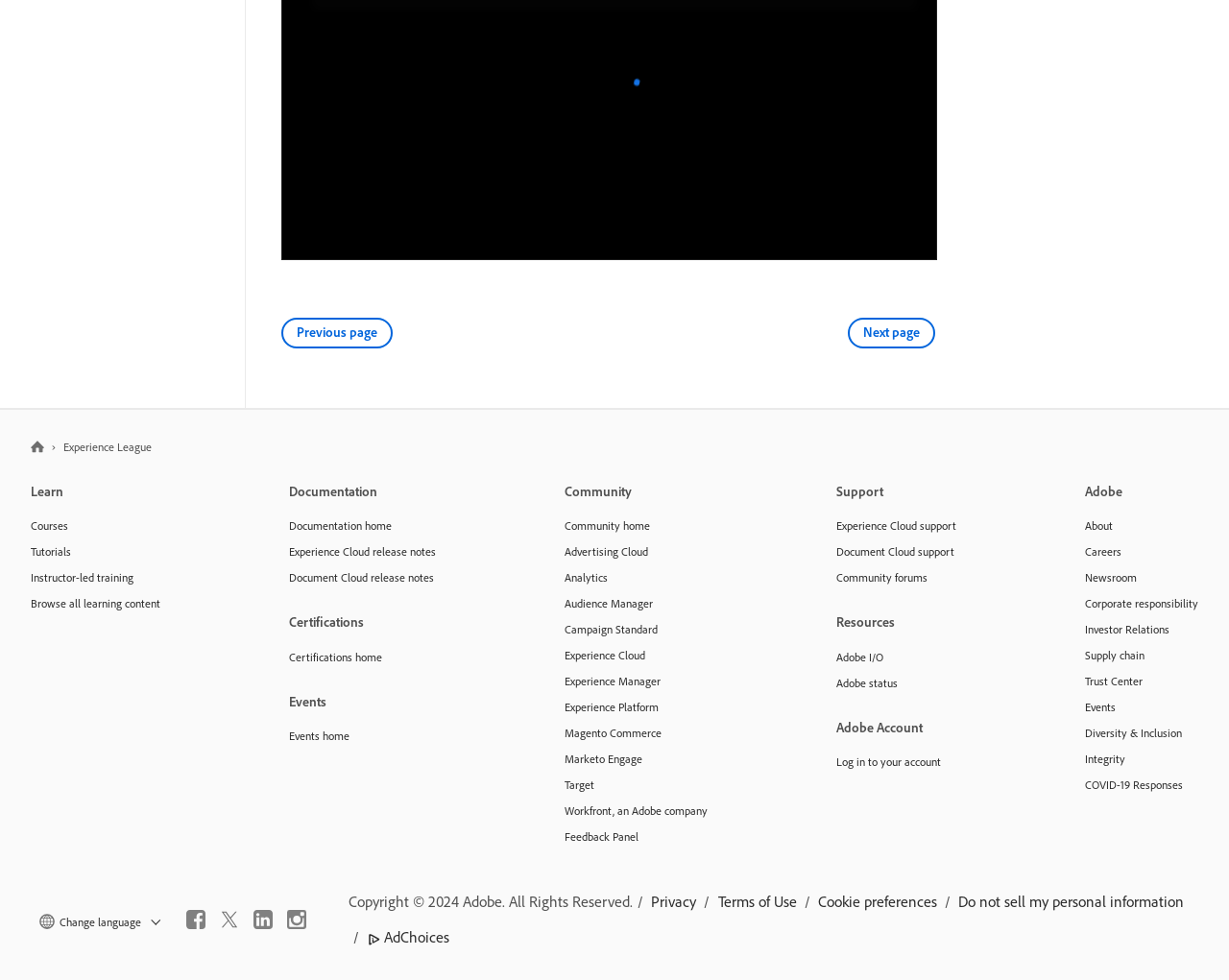Kindly determine the bounding box coordinates for the area that needs to be clicked to execute this instruction: "Change language".

[0.048, 0.933, 0.128, 0.948]